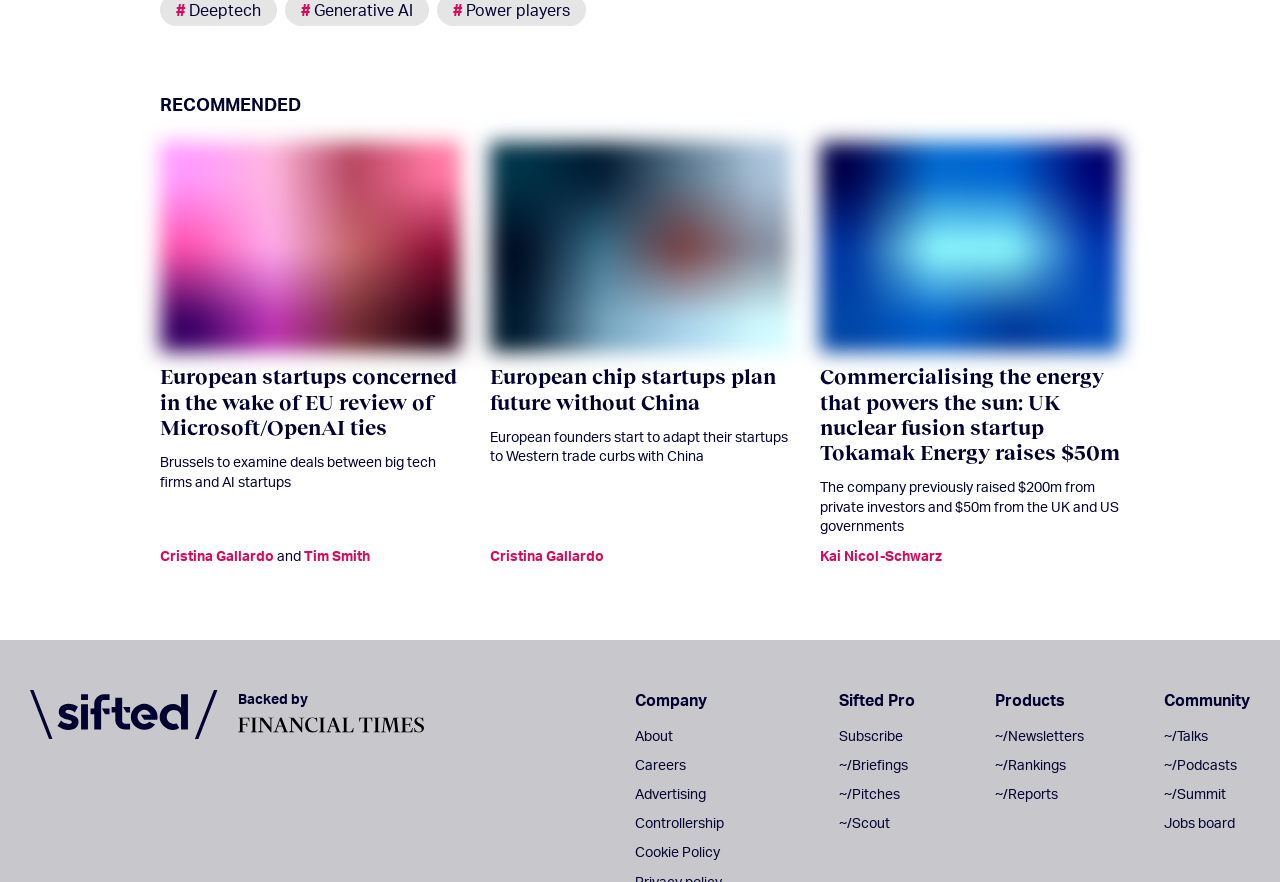Identify the bounding box coordinates for the element you need to click to achieve the following task: "Read article about European startups concerned in the wake of EU review of Microsoft/OpenAI ties". The coordinates must be four float values ranging from 0 to 1, formatted as [left, top, right, bottom].

[0.125, 0.4, 0.359, 0.499]